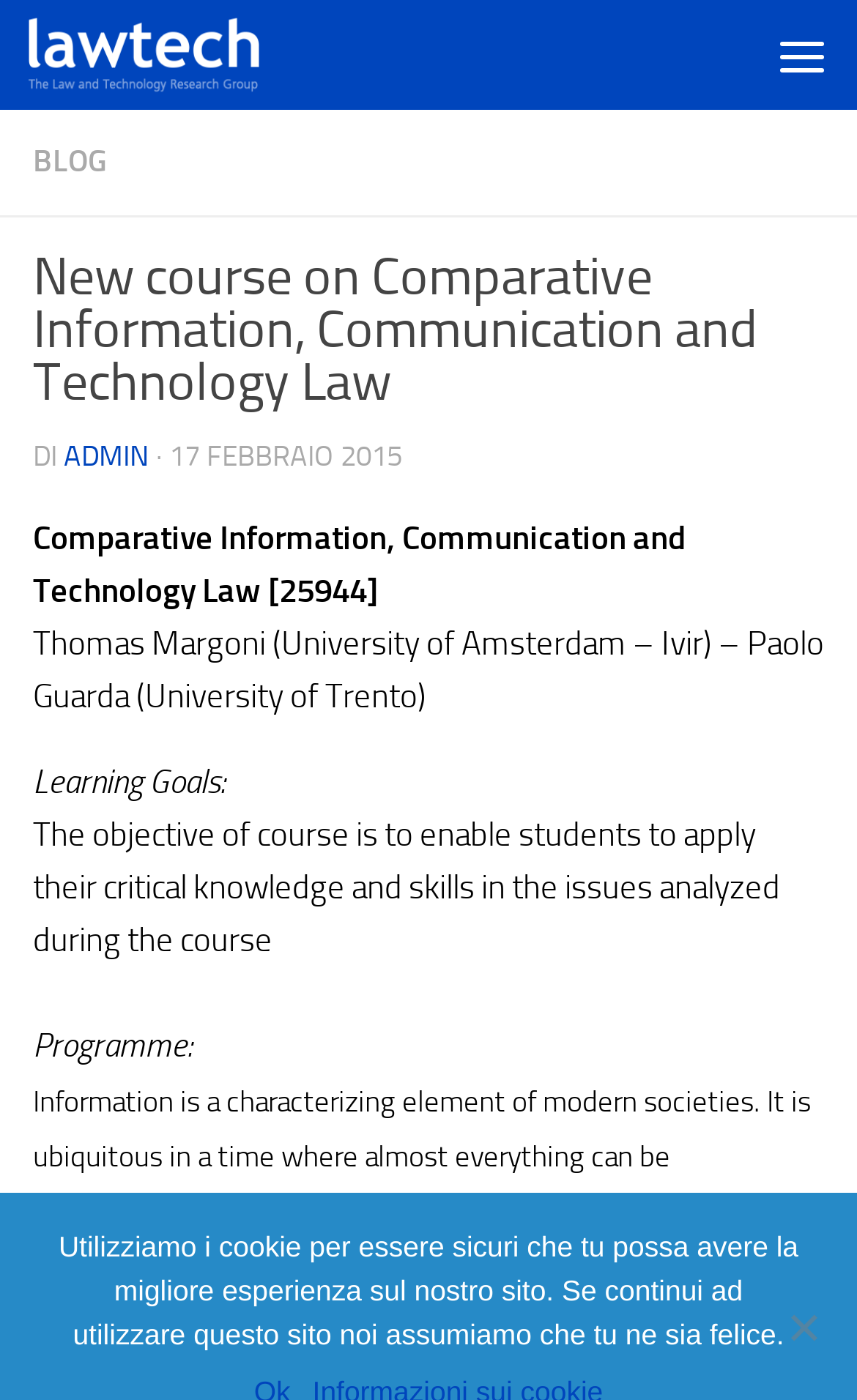Identify the bounding box coordinates for the UI element described as follows: title="Menu". Use the format (top-left x, top-left y, bottom-right x, bottom-right y) and ensure all values are floating point numbers between 0 and 1.

[0.872, 0.0, 1.0, 0.078]